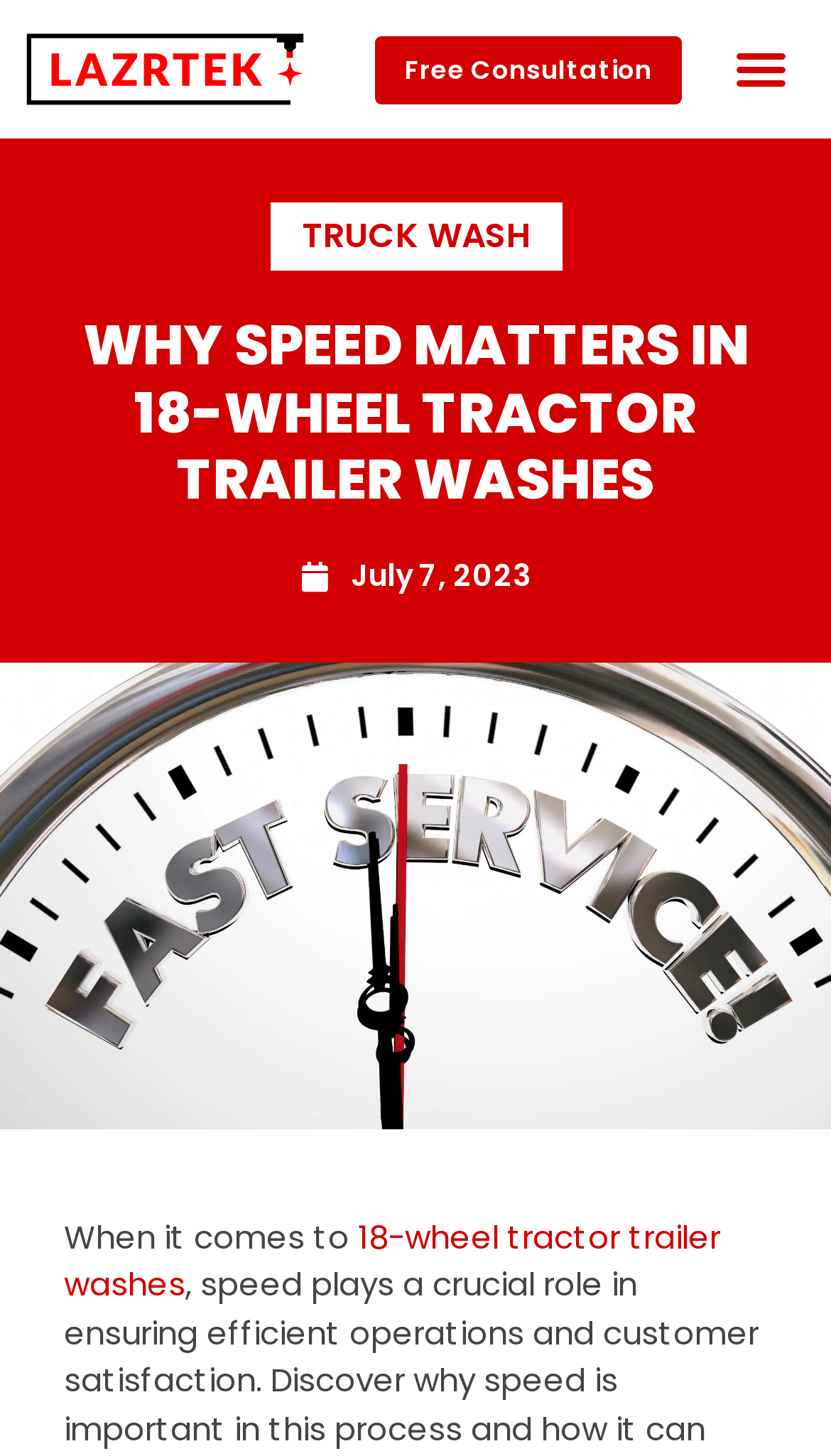Given the description 18-wheel tractor trailer washes, predict the bounding box coordinates of the UI element. Ensure the coordinates are in the format (top-left x, top-left y, bottom-right x, bottom-right y) and all values are between 0 and 1.

[0.077, 0.834, 0.867, 0.898]